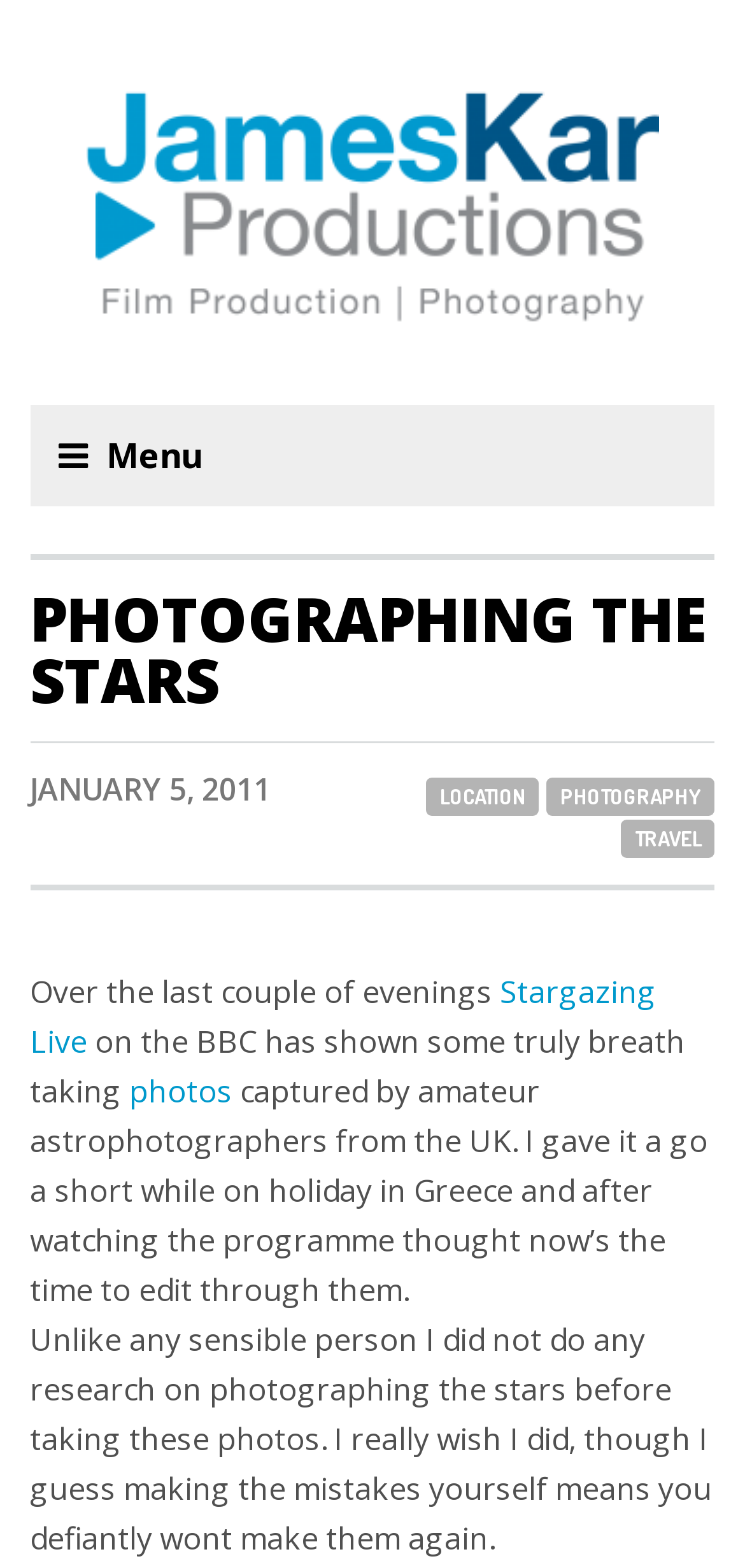What is the name of the TV program mentioned in the blog post?
Please use the image to deliver a detailed and complete answer.

I found the name of the TV program by reading the link element with the content 'Stargazing Live' which is mentioned in the context of the blog post.